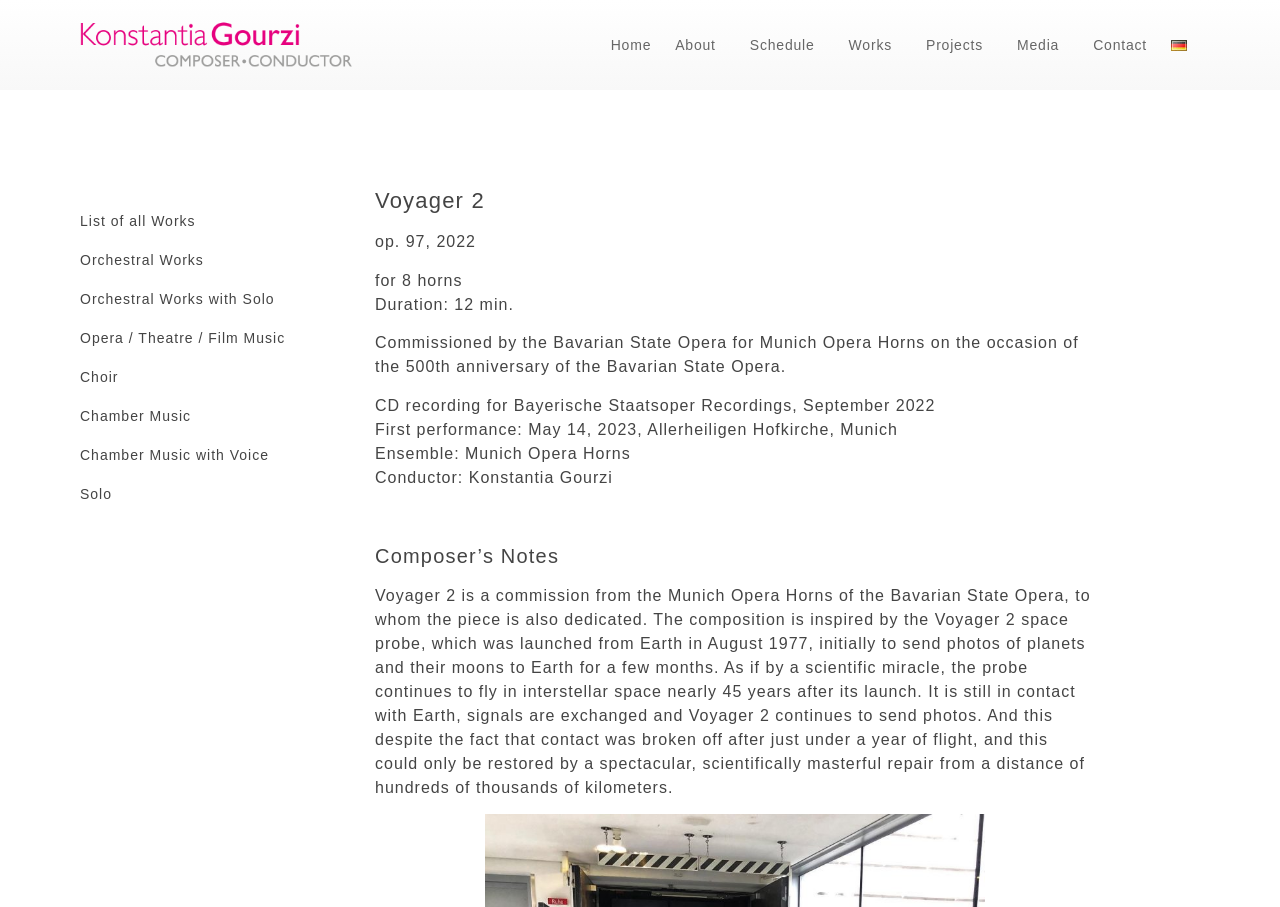Pinpoint the bounding box coordinates of the area that must be clicked to complete this instruction: "Go to the home page".

[0.468, 0.024, 0.518, 0.075]